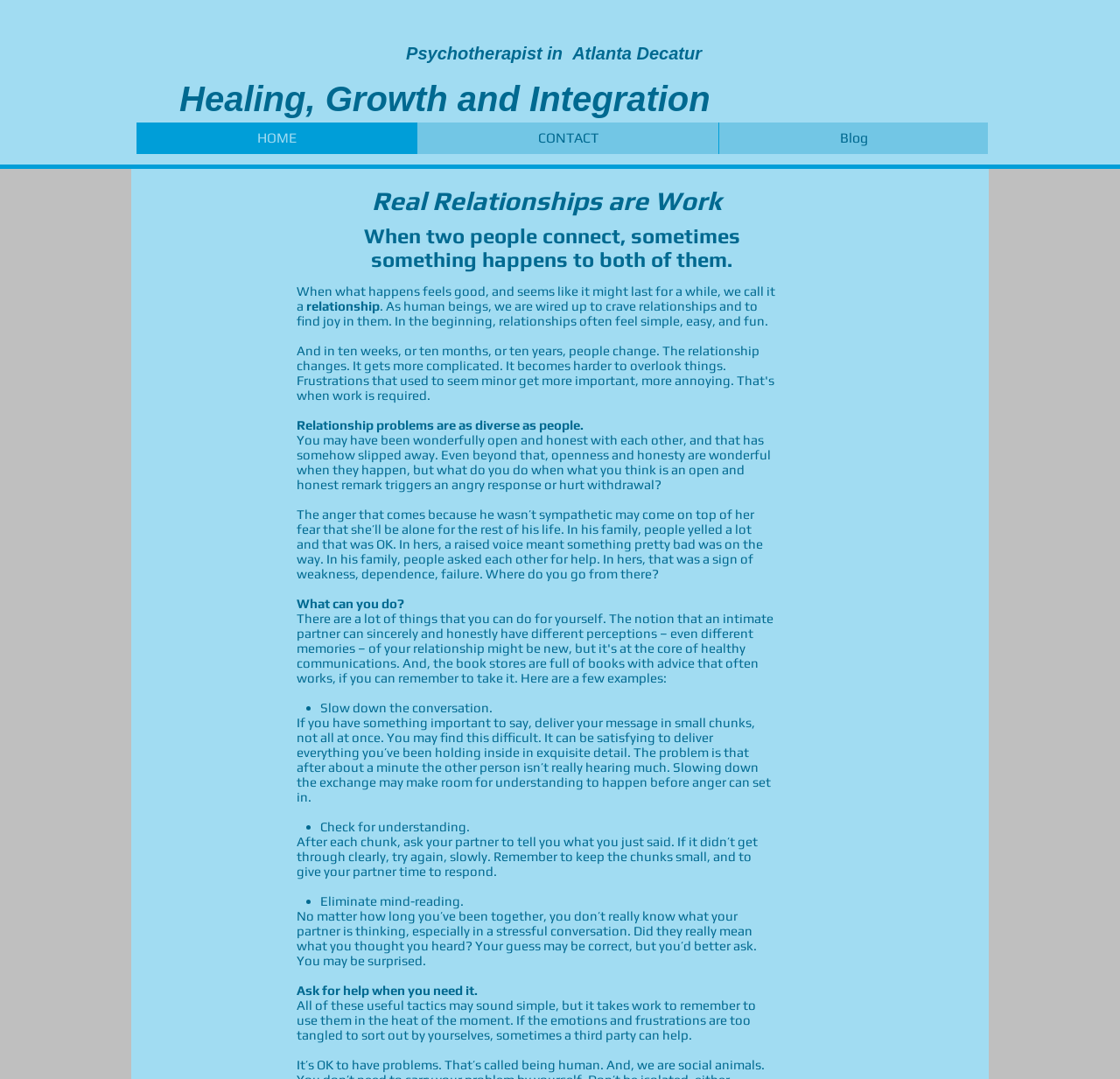What is the main topic of the webpage?
Please provide a full and detailed response to the question.

The webpage discusses relationships, their importance, and the challenges that come with them. The text mentions how relationships can be joyful and intimate, but also problematic, and how a psychotherapist like Joe Turner can help individuals and couples work through their issues.